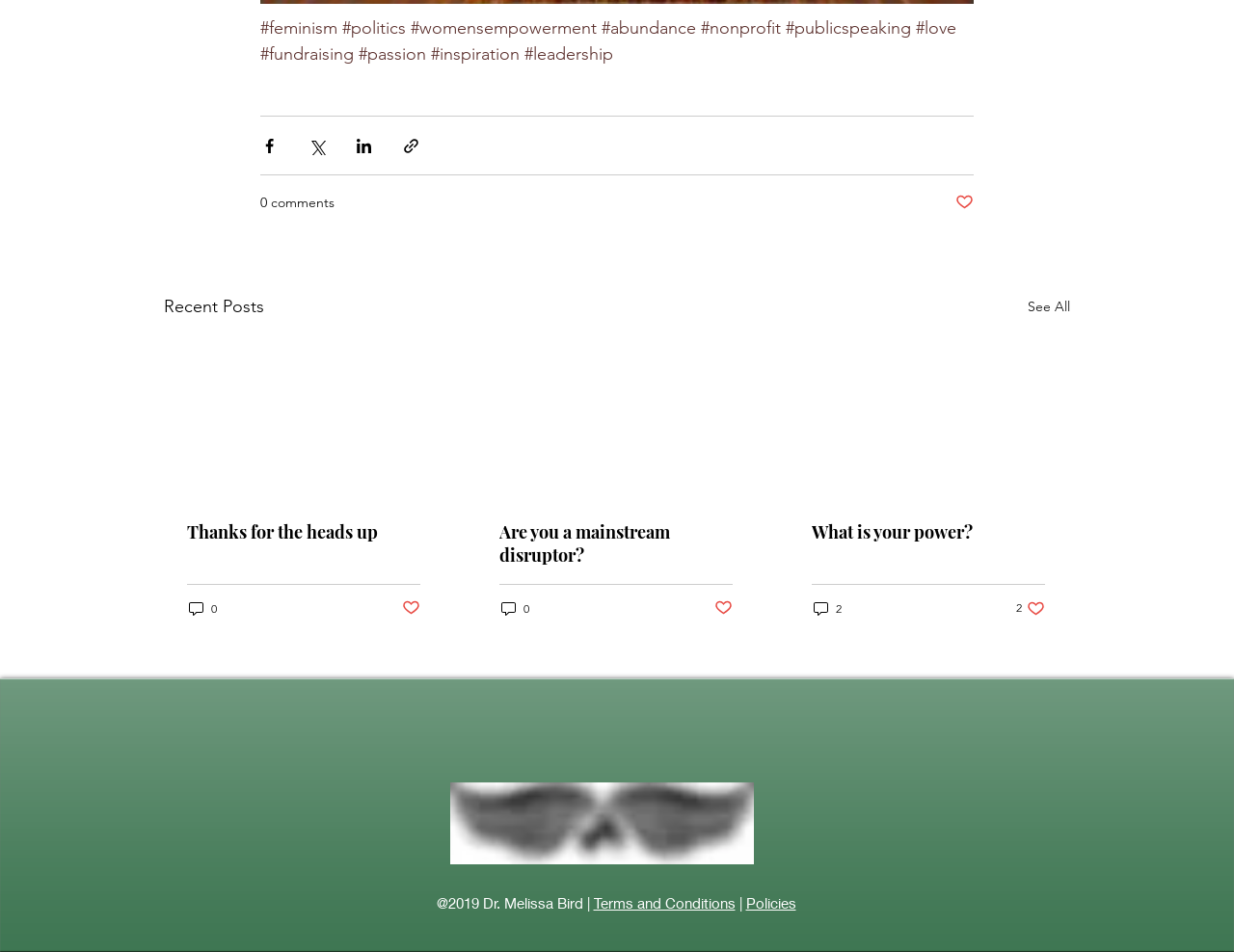Please answer the following question using a single word or phrase: 
What is the purpose of the 'Social Bar' section?

Following on social media